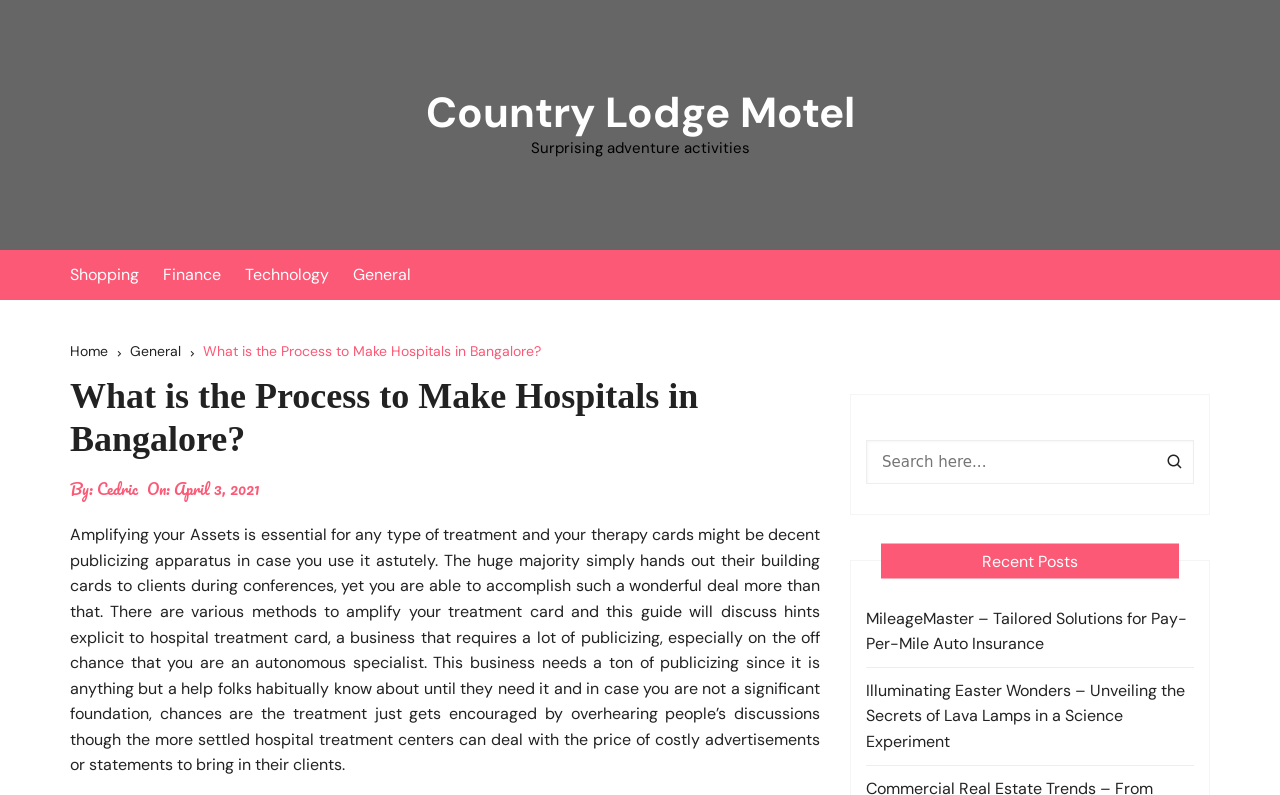Predict the bounding box coordinates for the UI element described as: "Home". The coordinates should be four float numbers between 0 and 1, presented as [left, top, right, bottom].

[0.055, 0.428, 0.102, 0.459]